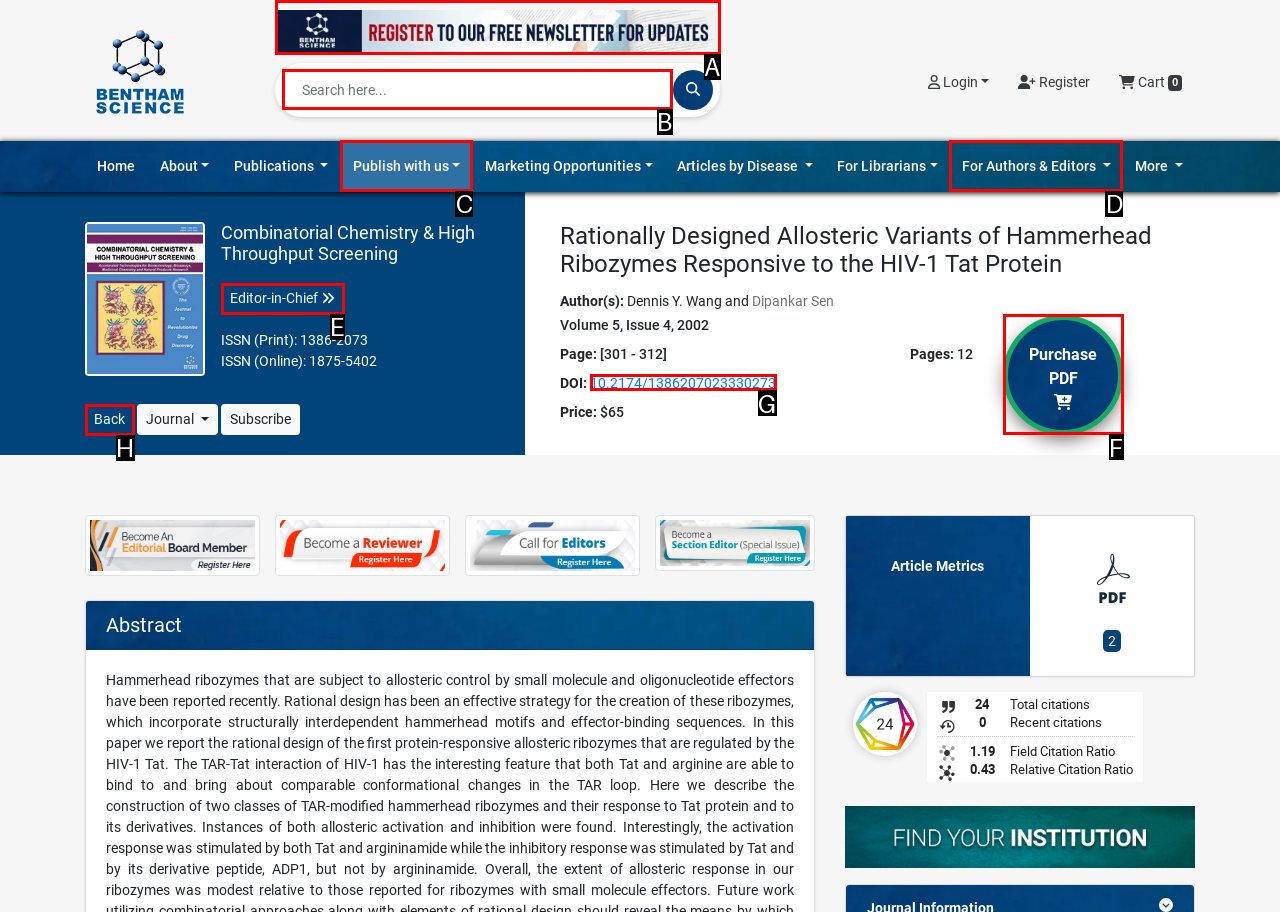Match the following description to a UI element: For Authors & Editors
Provide the letter of the matching option directly.

D